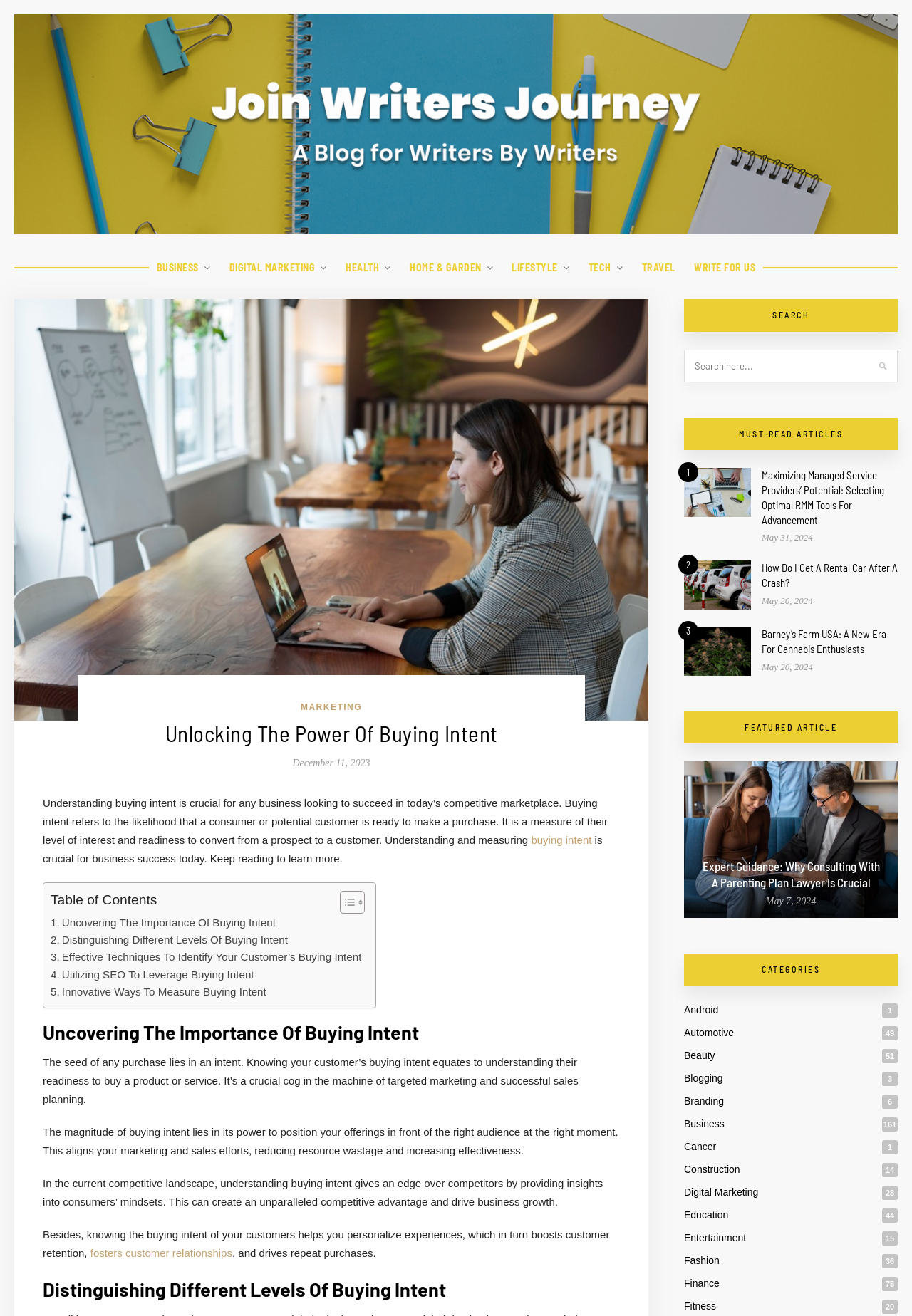What is the title of the first article in the 'MUST-READ ARTICLES' section?
Examine the webpage screenshot and provide an in-depth answer to the question.

The title of the first article in the 'MUST-READ ARTICLES' section is 'RMM Tools'. This article is listed along with other must-read articles, including 'How Do I Get A Rental Car After A Crash' and 'Barney’s Farm USA: A New Era For Cannabis Enthusiasts'.